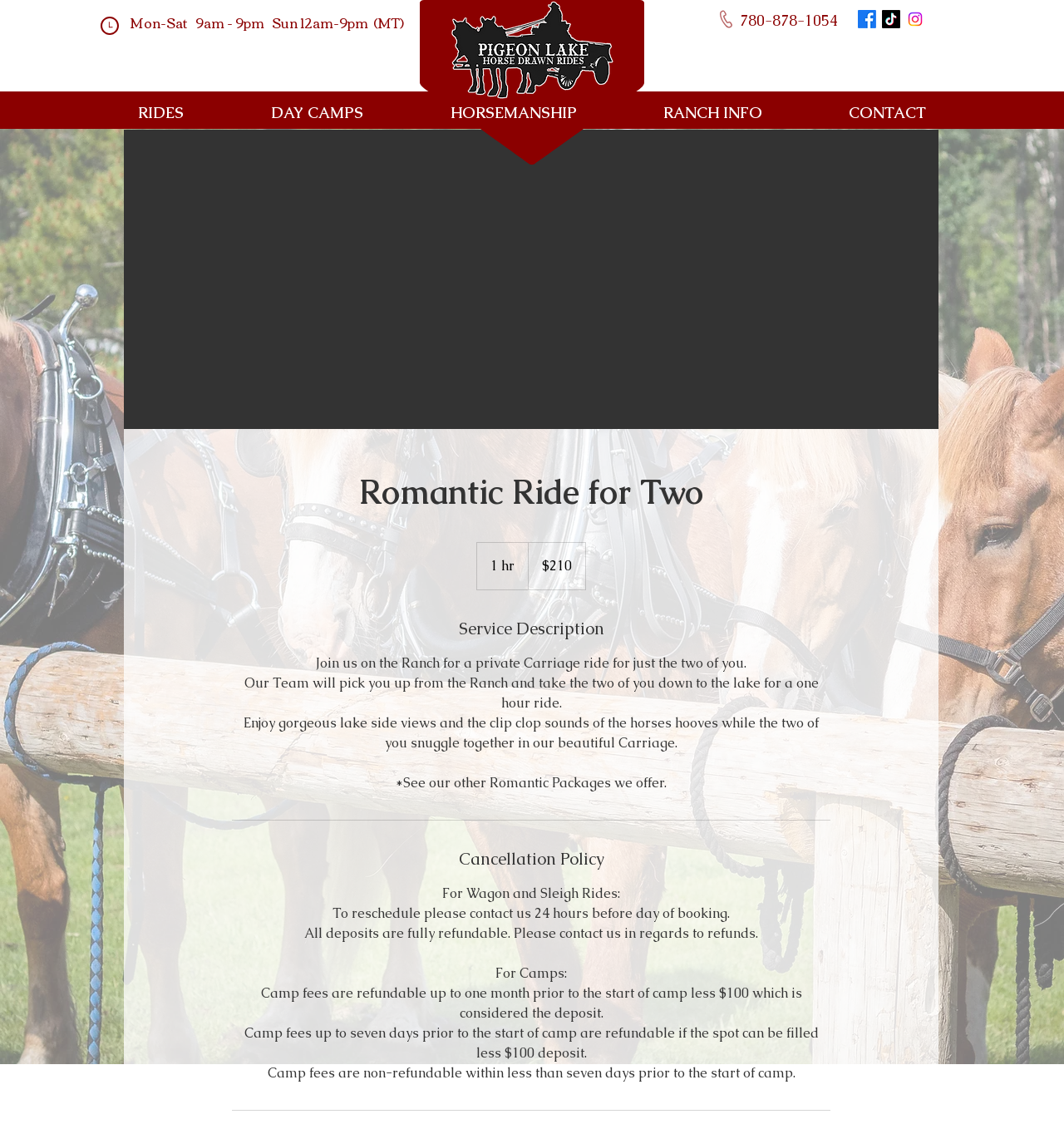Determine the bounding box coordinates of the region I should click to achieve the following instruction: "Call 780-878-1054". Ensure the bounding box coordinates are four float numbers between 0 and 1, i.e., [left, top, right, bottom].

[0.695, 0.009, 0.796, 0.047]